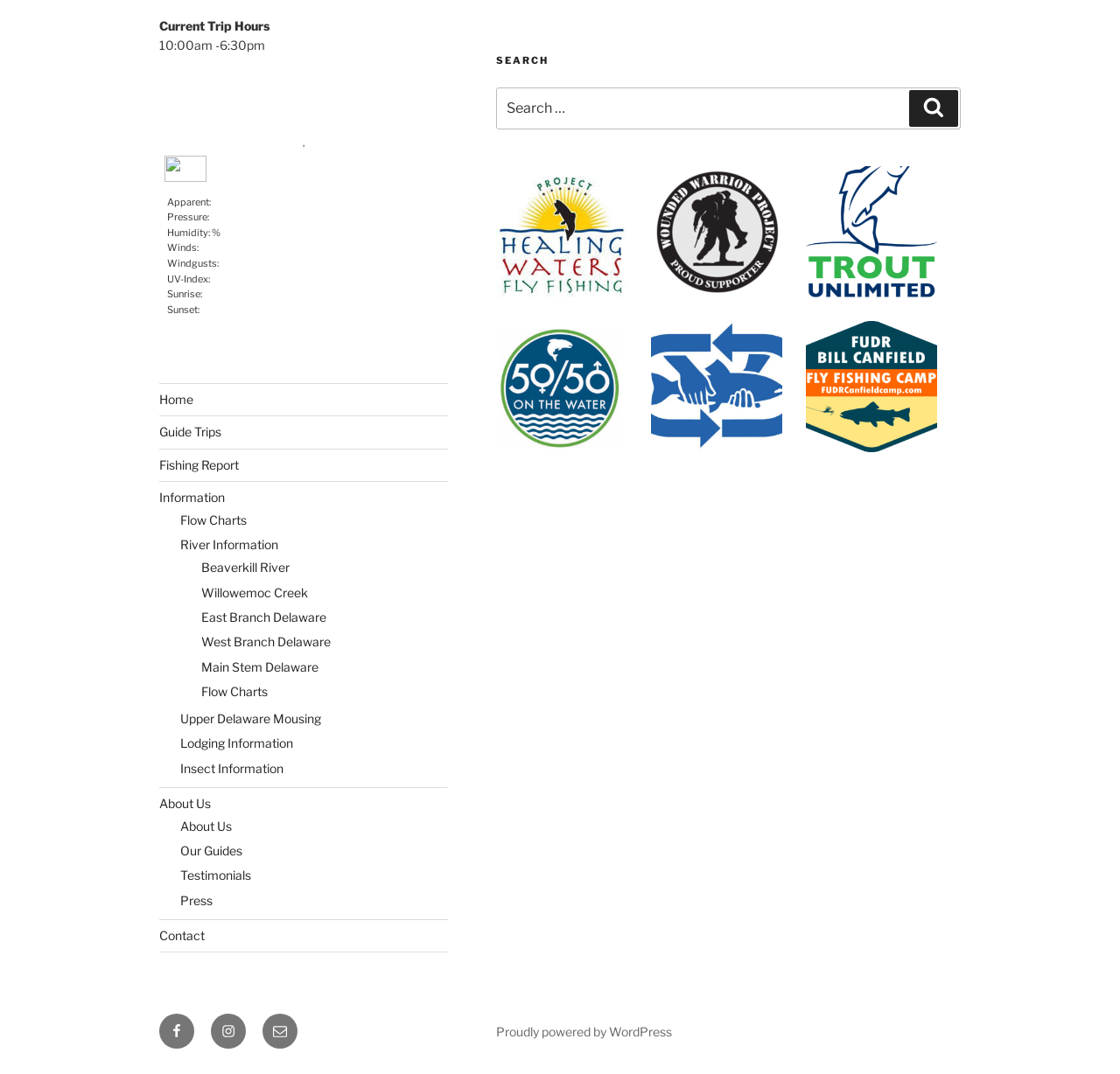Locate the bounding box coordinates of the area to click to fulfill this instruction: "Read the article about Ed Sheeran". The bounding box should be presented as four float numbers between 0 and 1, in the order [left, top, right, bottom].

None